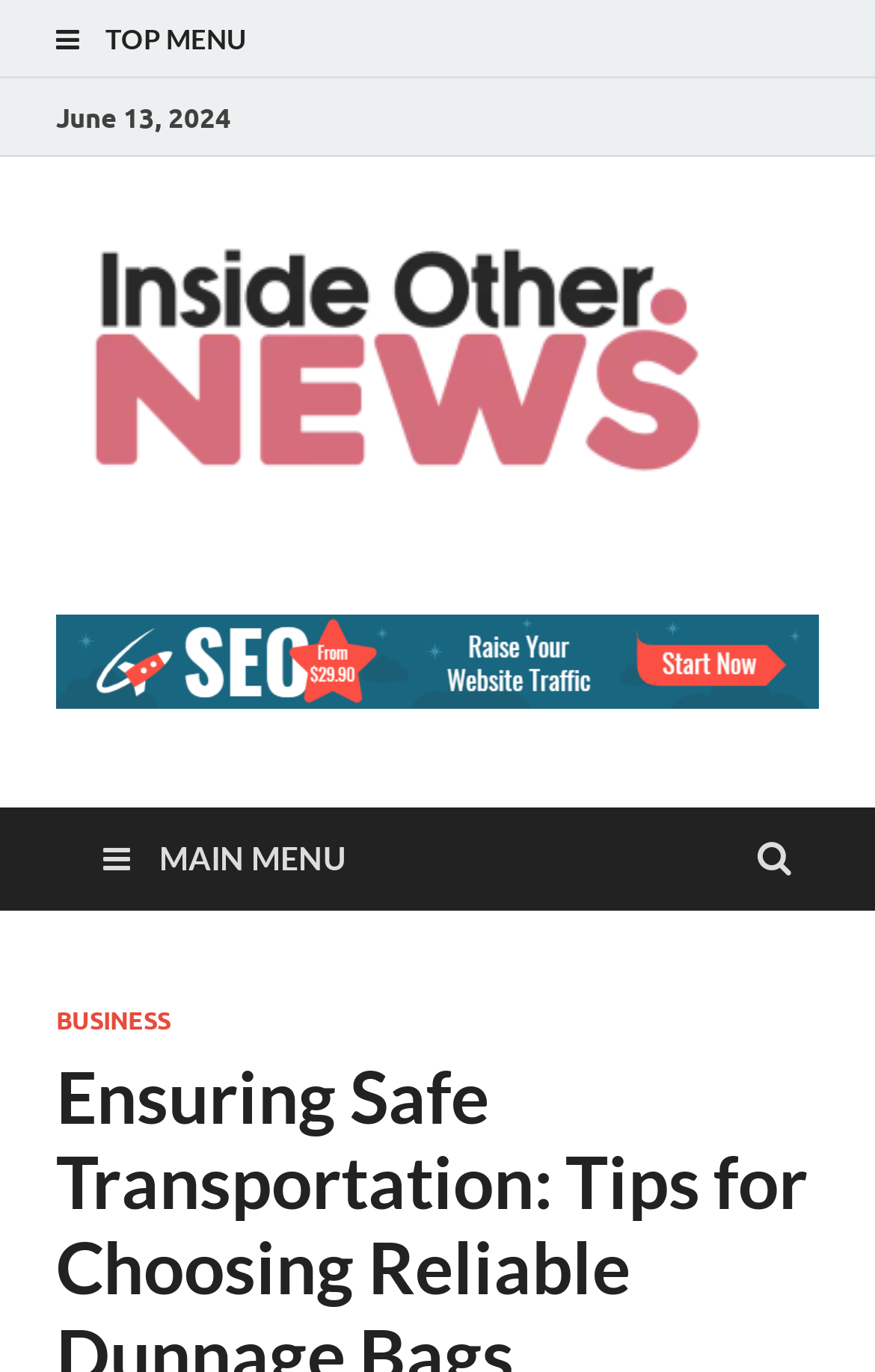Locate the primary heading on the webpage and return its text.

Ensuring Safe Transportation: Tips for Choosing Reliable Dunnage Bags Suppliers